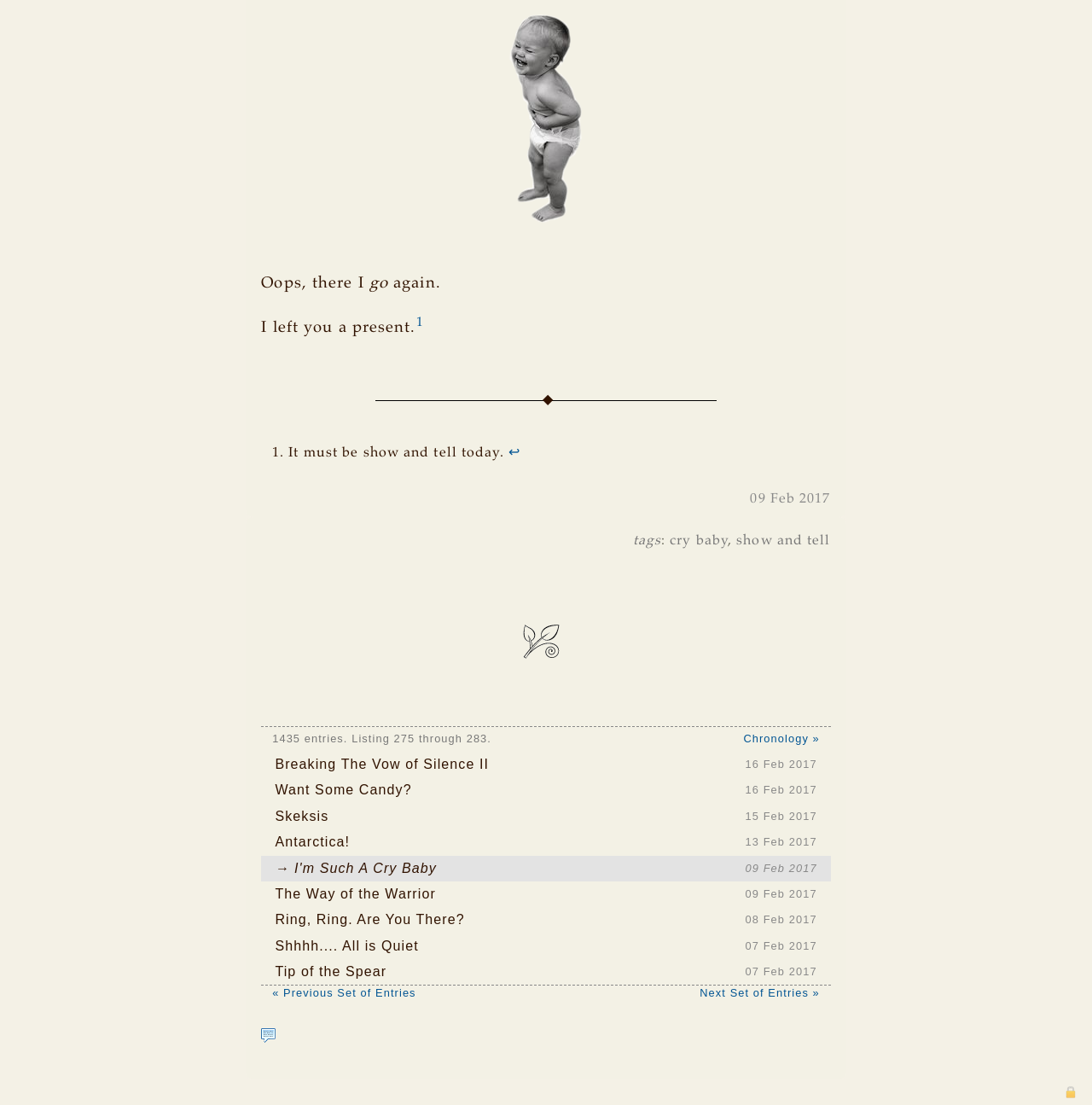What is the text of the first sentence?
Look at the image and respond with a one-word or short-phrase answer.

Oops, there I